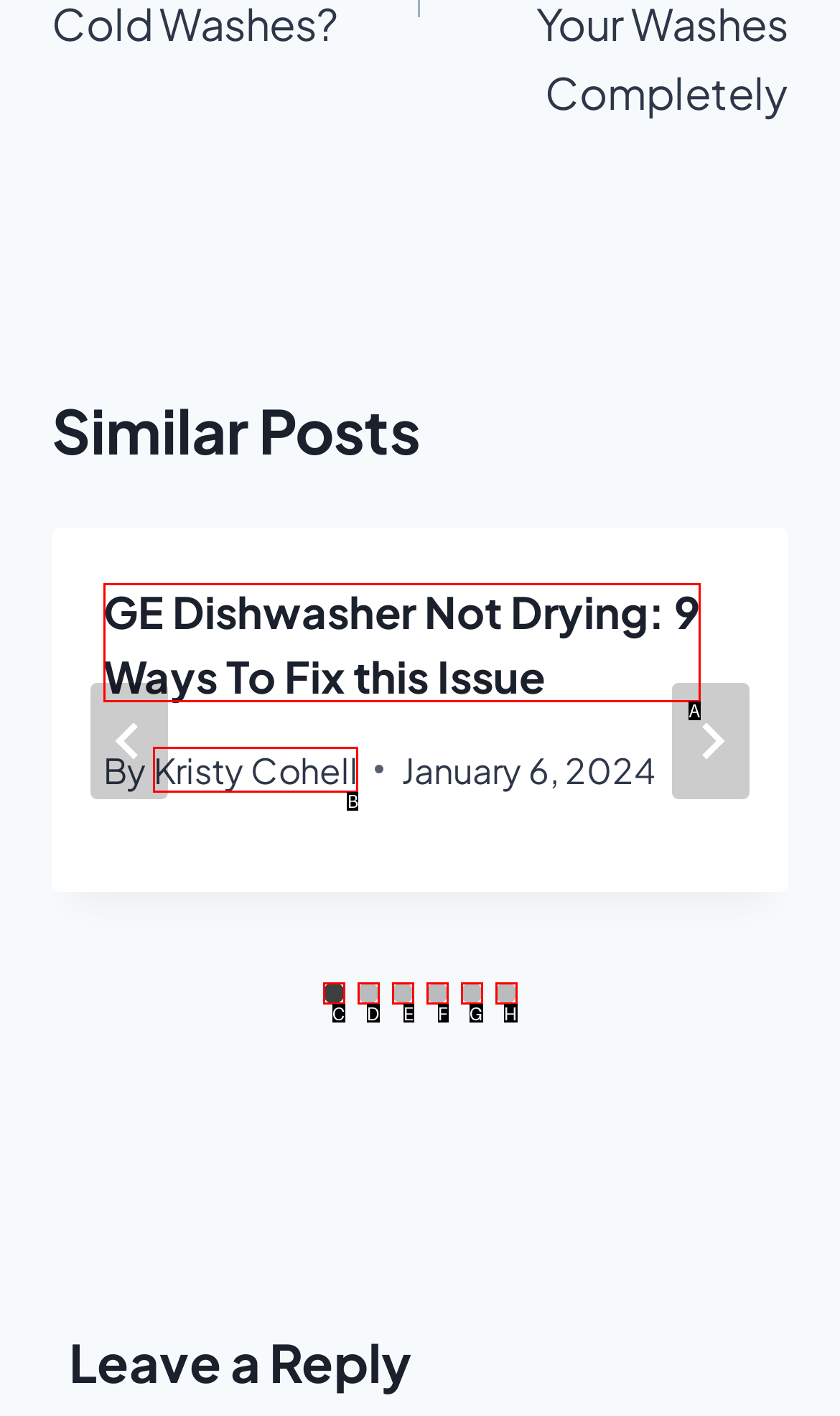Point out the option that best suits the description: Kristy Cohell
Indicate your answer with the letter of the selected choice.

B